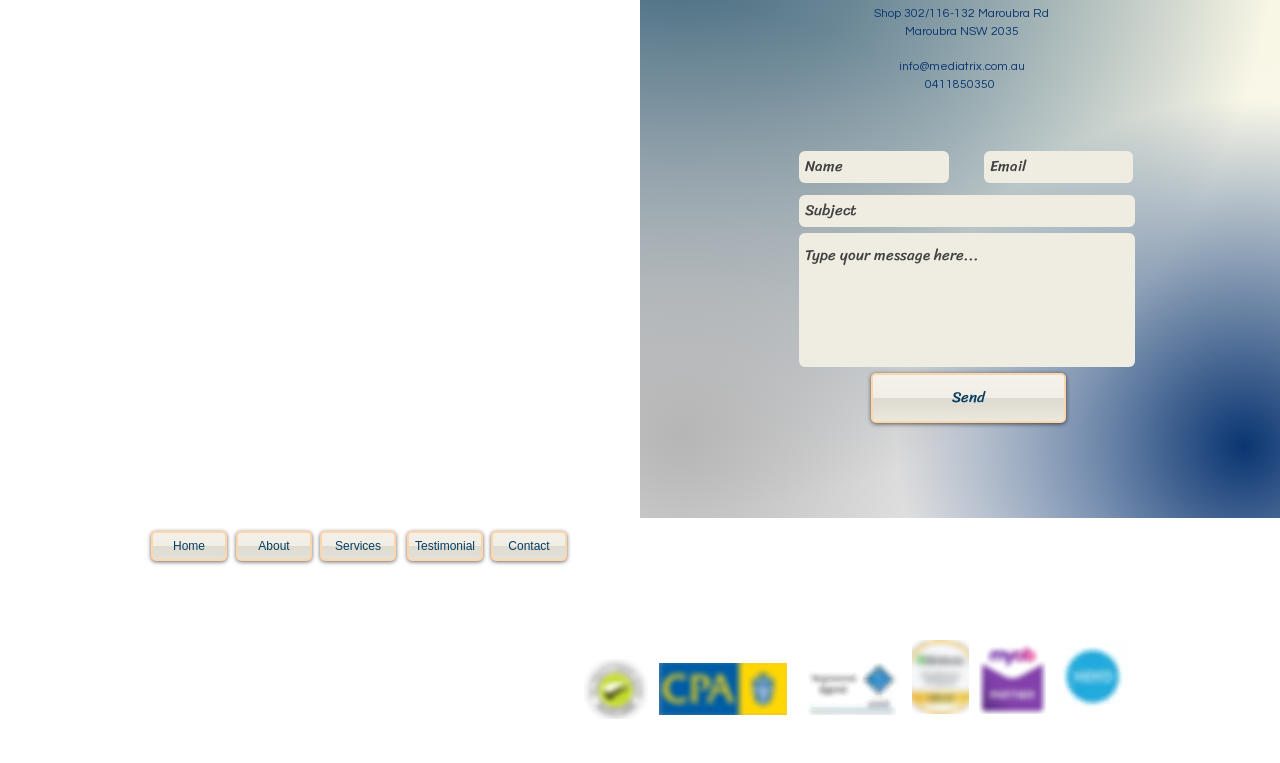Find the bounding box coordinates of the area that needs to be clicked in order to achieve the following instruction: "Enter your name". The coordinates should be specified as four float numbers between 0 and 1, i.e., [left, top, right, bottom].

[0.624, 0.198, 0.741, 0.24]